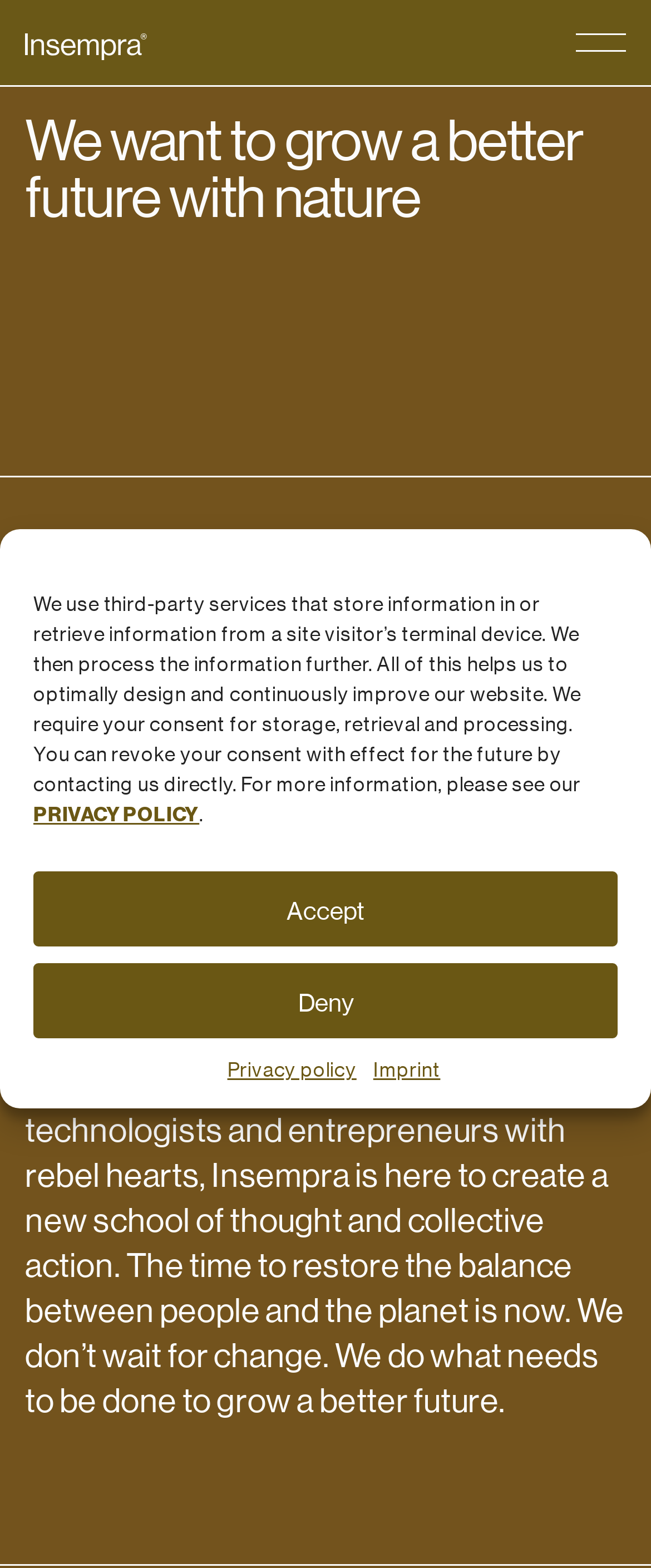Determine the bounding box for the HTML element described here: "Privacy policy". The coordinates should be given as [left, top, right, bottom] with each number being a float between 0 and 1.

[0.349, 0.673, 0.548, 0.691]